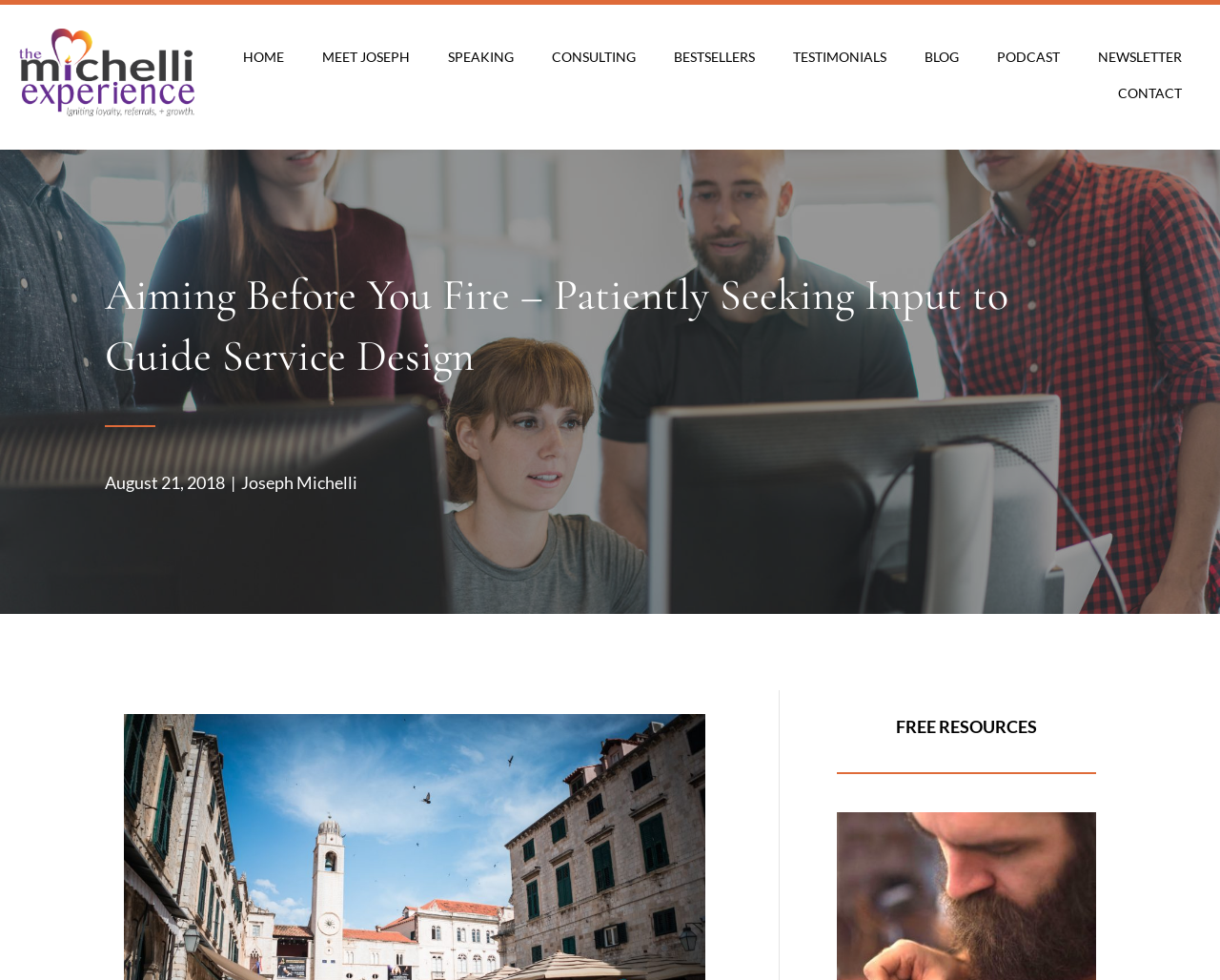Please find the bounding box coordinates for the clickable element needed to perform this instruction: "Visit YourHHRS News.com".

None